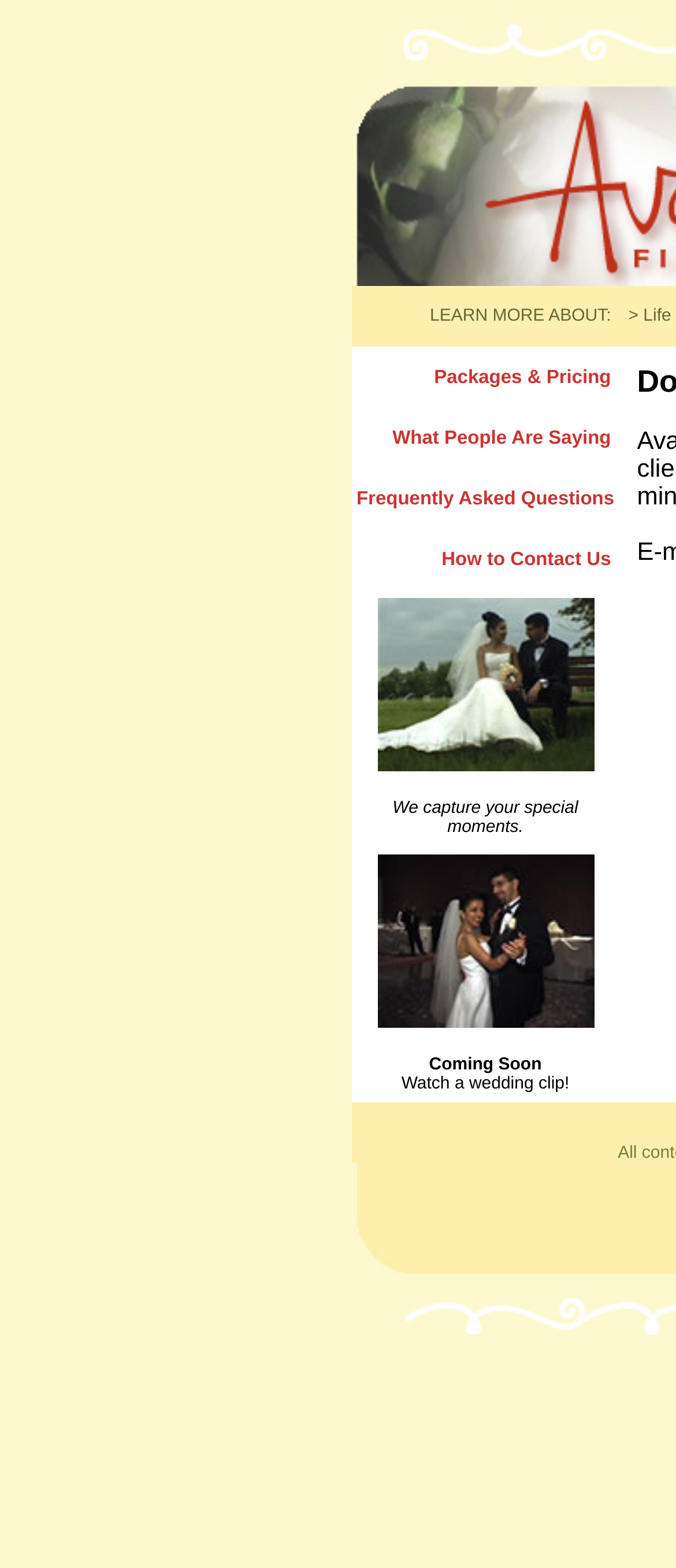What is the last menu item?
Using the information from the image, give a concise answer in one word or a short phrase.

How to Contact Us